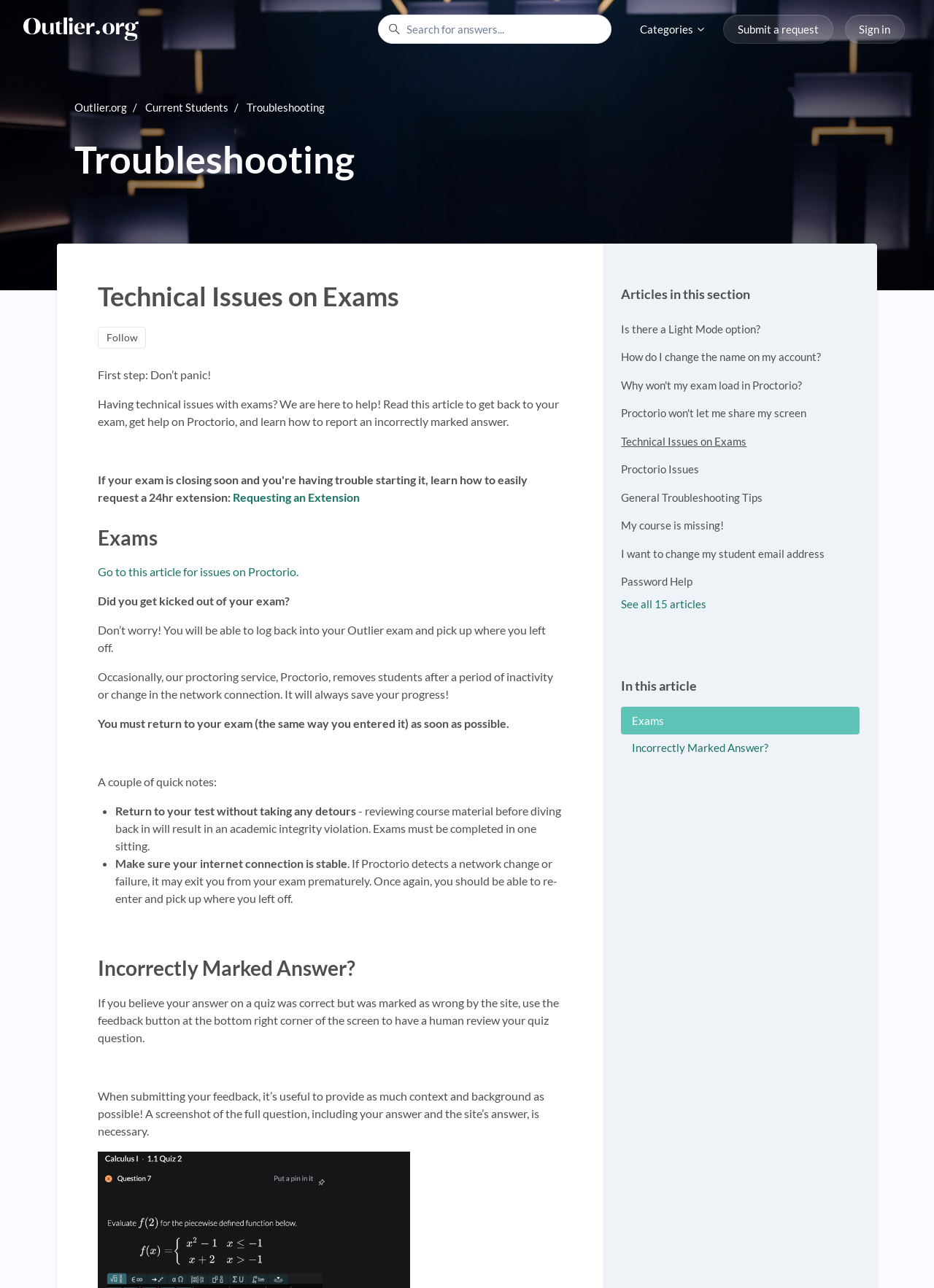Please provide a one-word or phrase answer to the question: 
What is the purpose of the 'Follow Article' button?

To follow the article